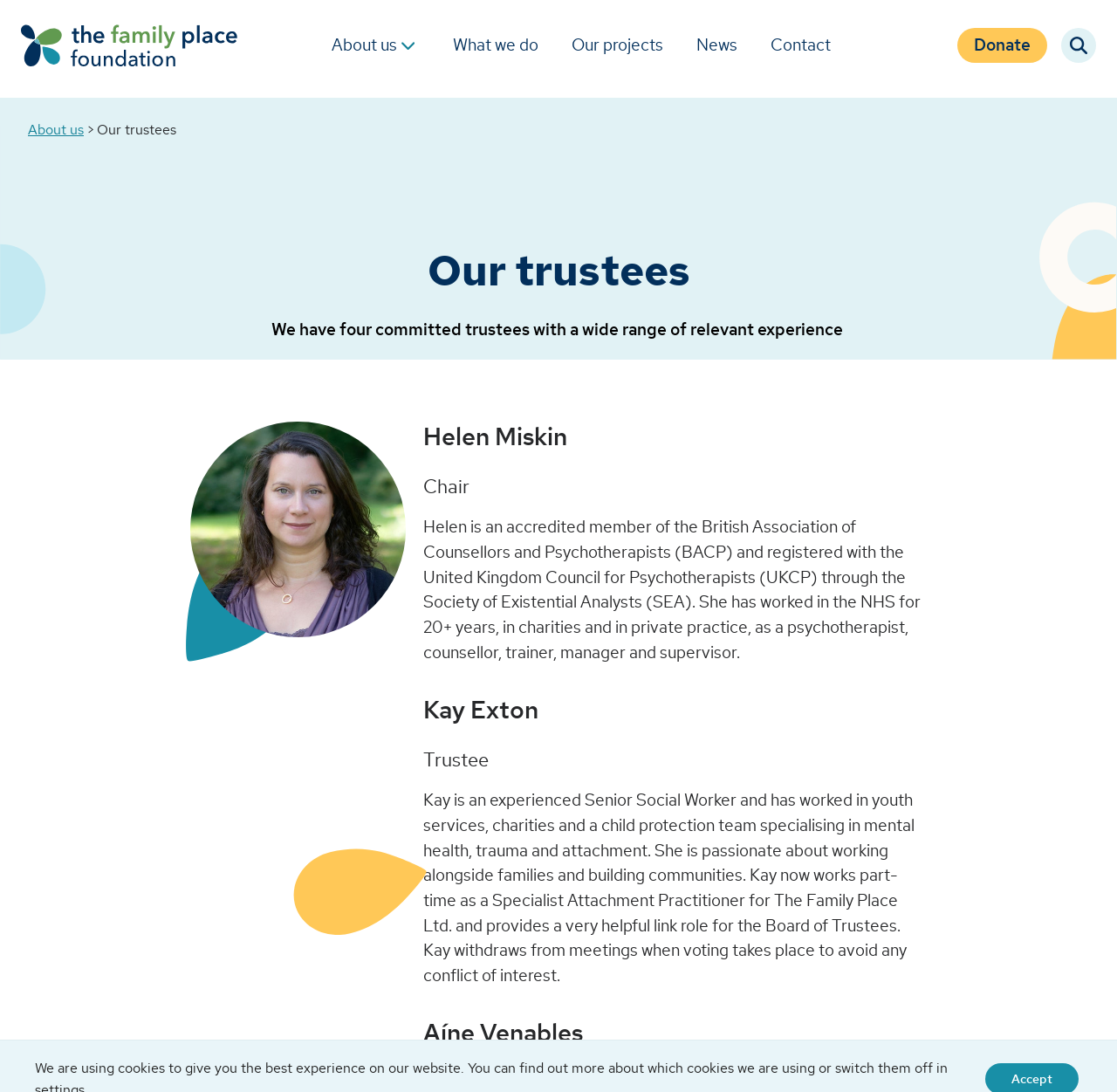What is the name of the chair of the trustees?
Refer to the image and provide a concise answer in one word or phrase.

Helen Miskin